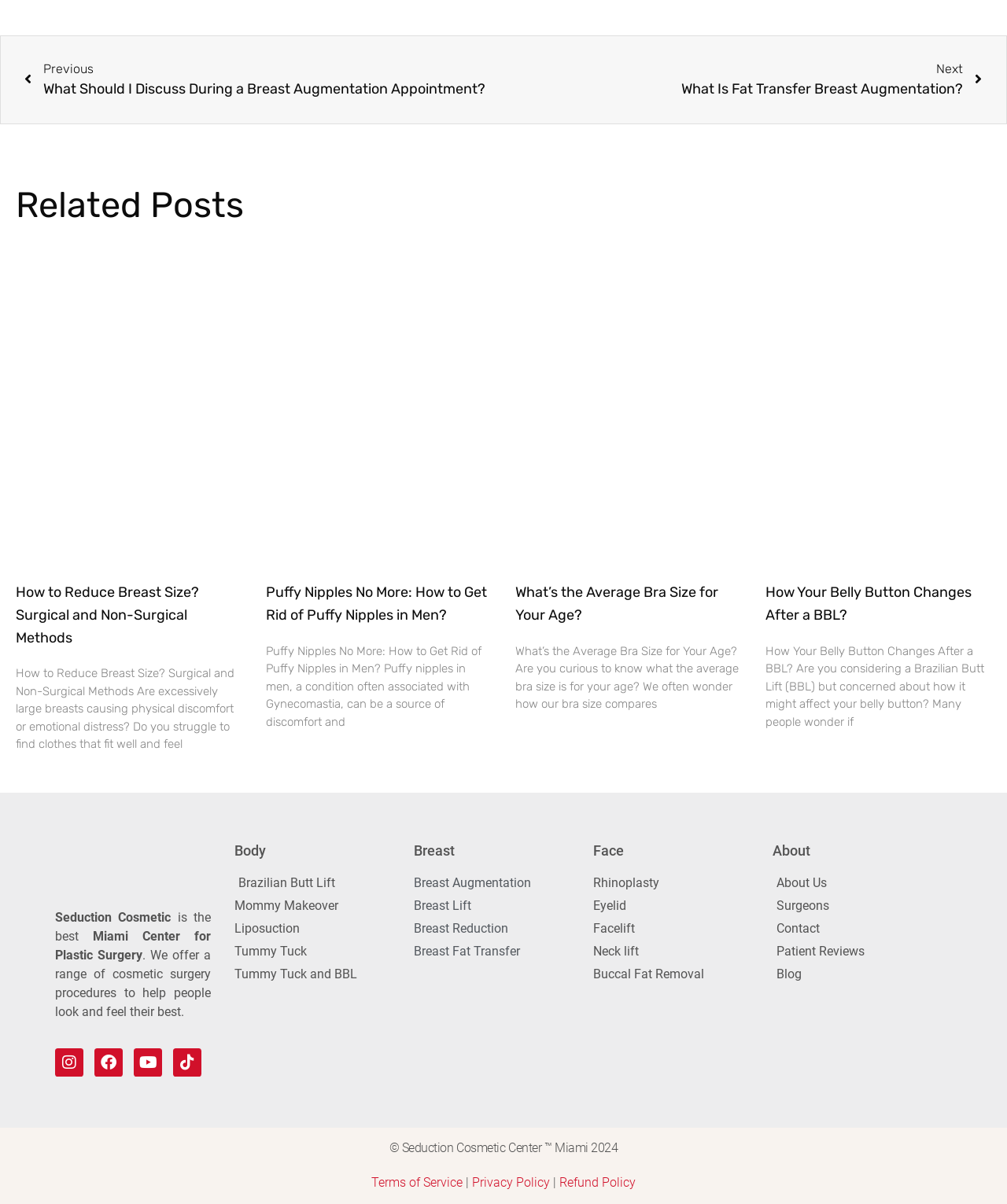What is the year of copyright at the bottom of the webpage?
Look at the screenshot and give a one-word or phrase answer.

2024